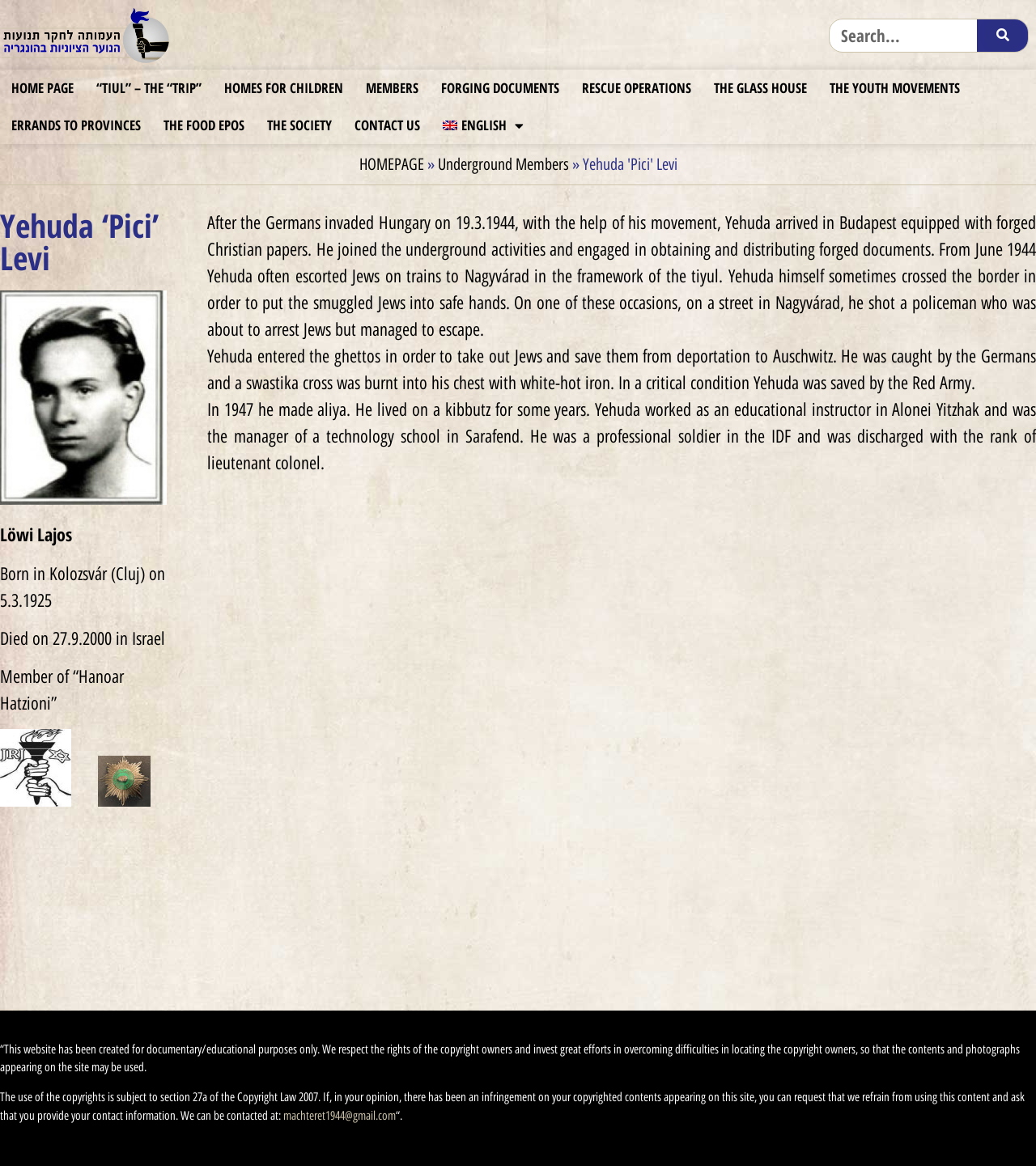Highlight the bounding box of the UI element that corresponds to this description: "Search".

[0.943, 0.016, 0.993, 0.044]